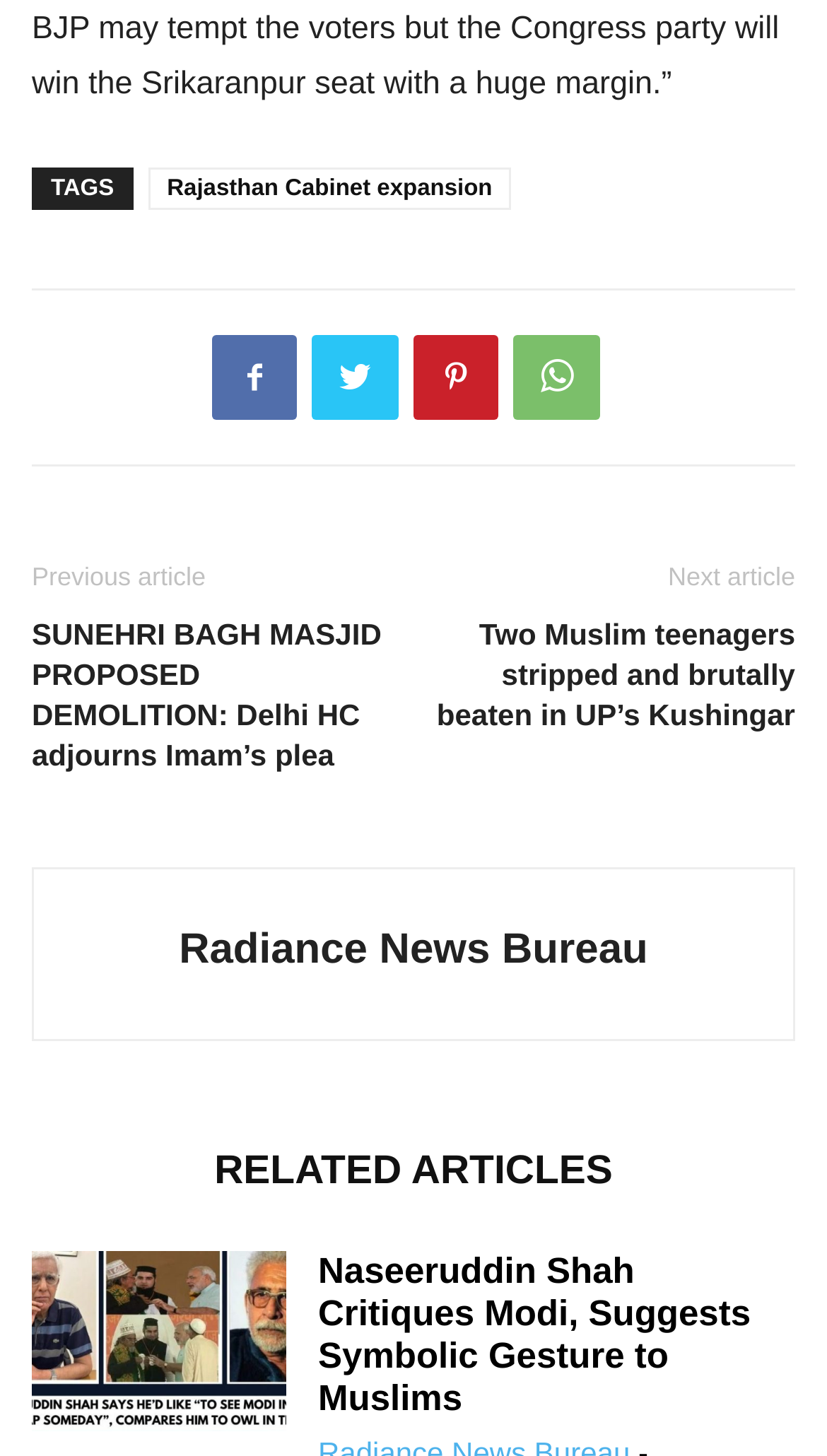Respond with a single word or phrase to the following question:
What is the topic of the related article?

Naseeruddin Shah